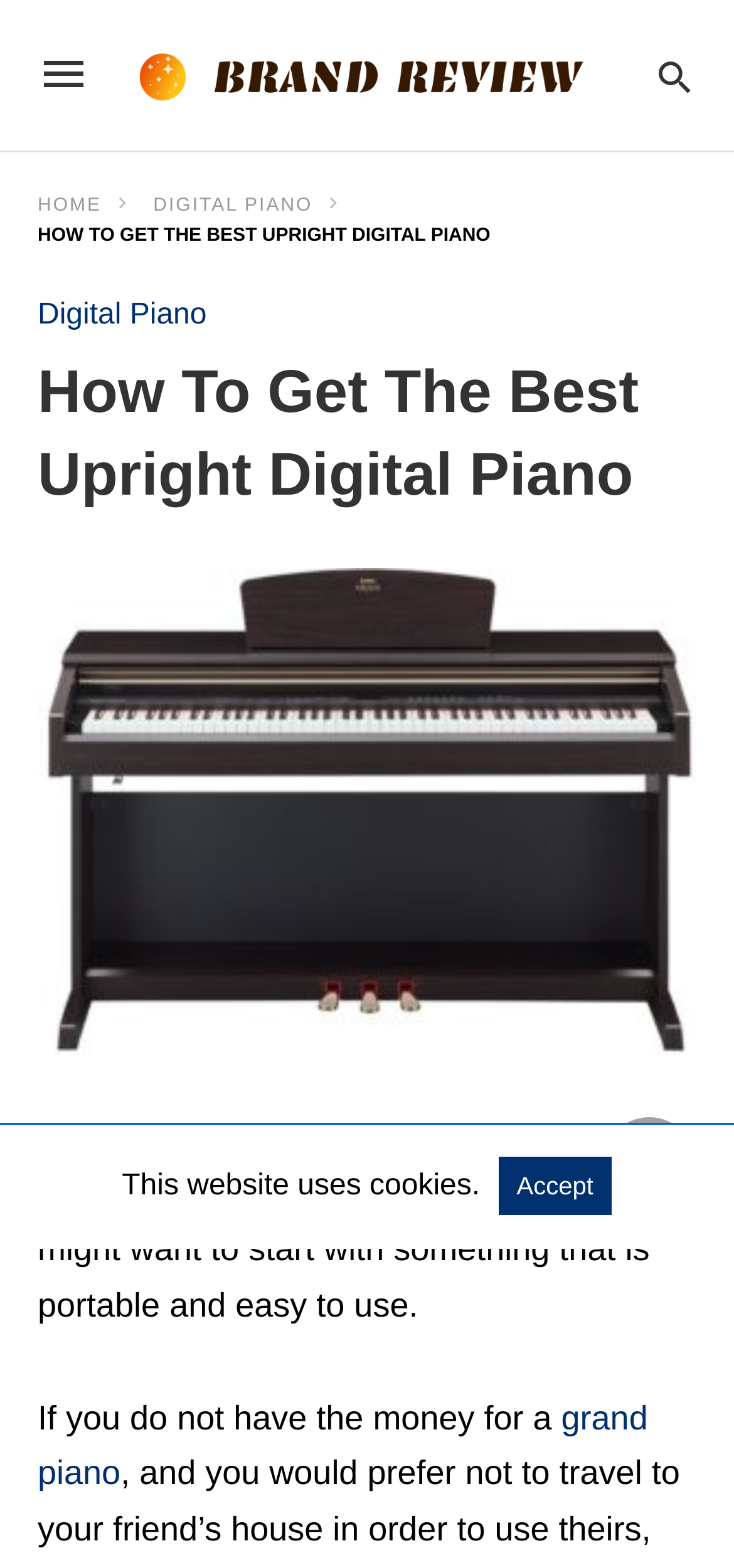Please answer the following question using a single word or phrase: 
What is the main topic of the webpage?

Upright digital piano selection